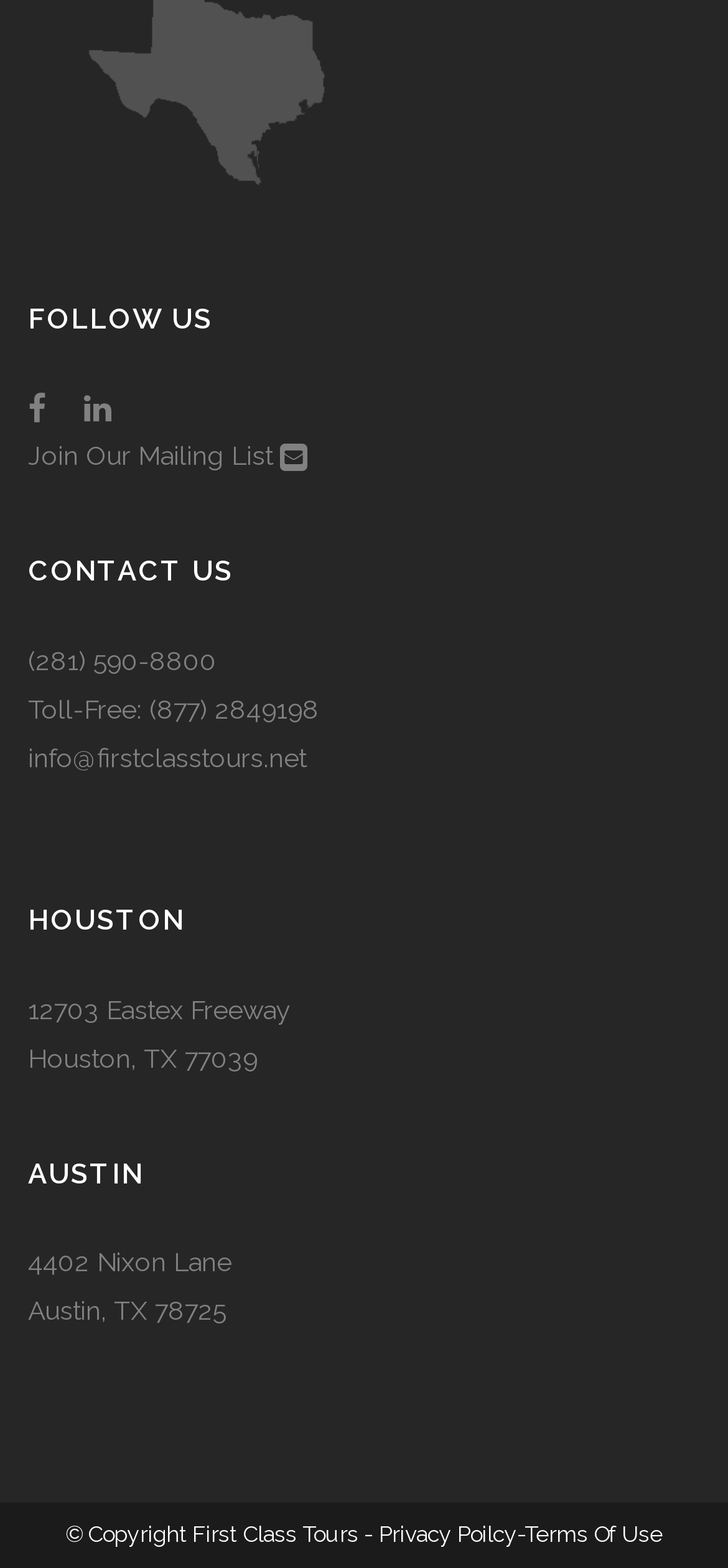What is the phone number for toll-free?
Using the image, answer in one word or phrase.

(877) 2849198